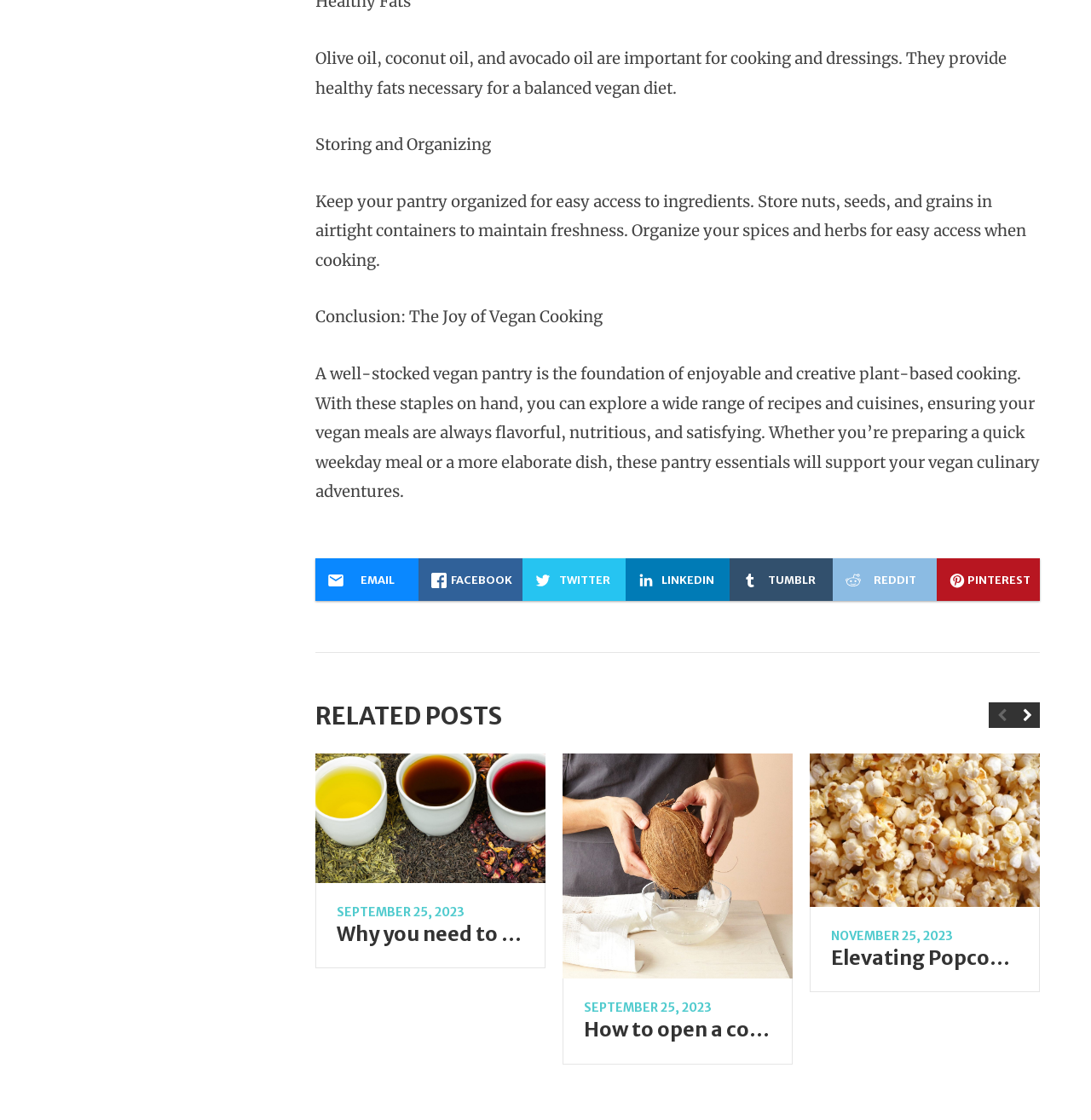Please provide a one-word or phrase answer to the question: 
Is the 'Previous' button enabled?

No